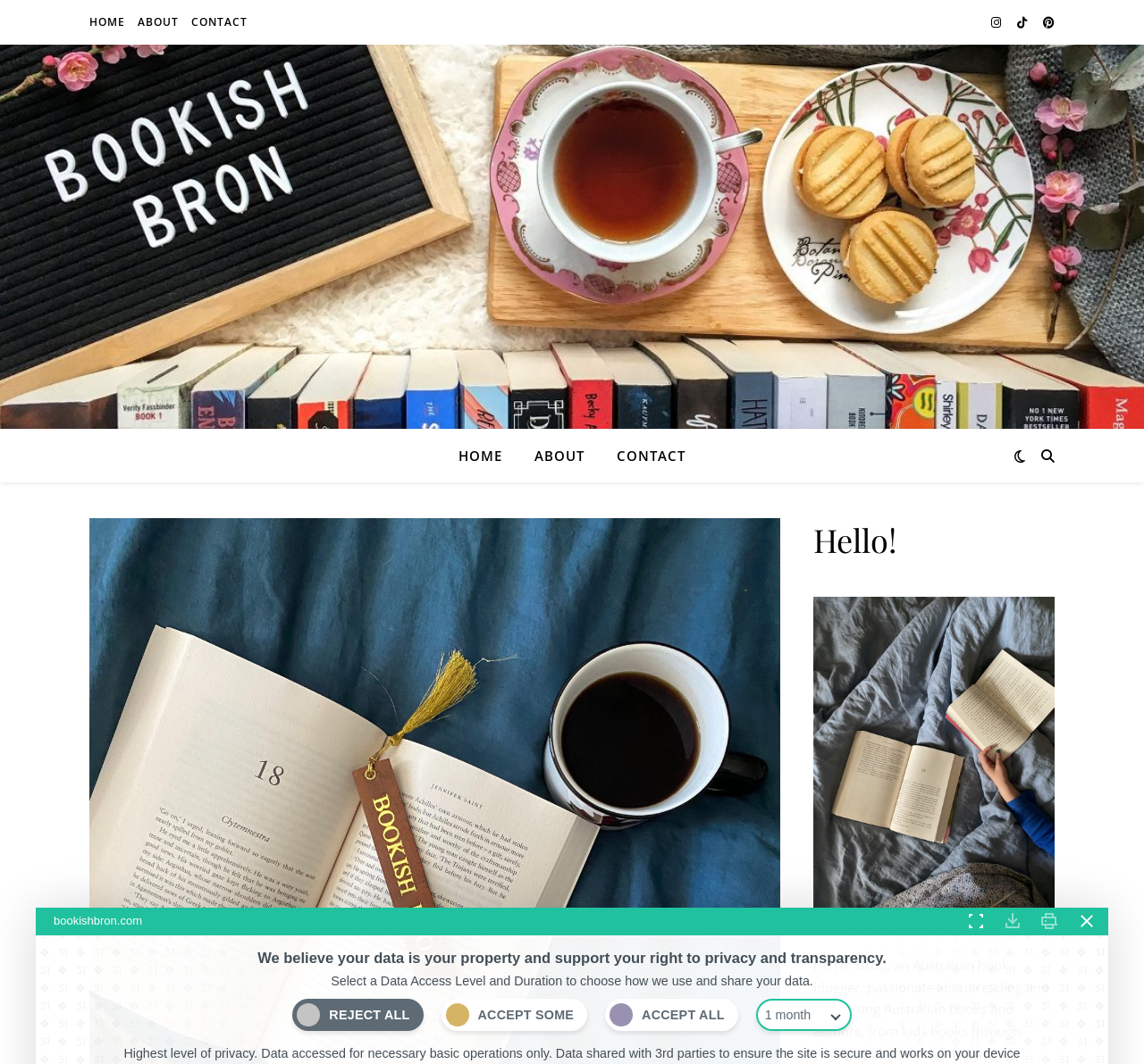Please locate the bounding box coordinates for the element that should be clicked to achieve the following instruction: "Click the HOME link". Ensure the coordinates are given as four float numbers between 0 and 1, i.e., [left, top, right, bottom].

[0.078, 0.0, 0.113, 0.042]